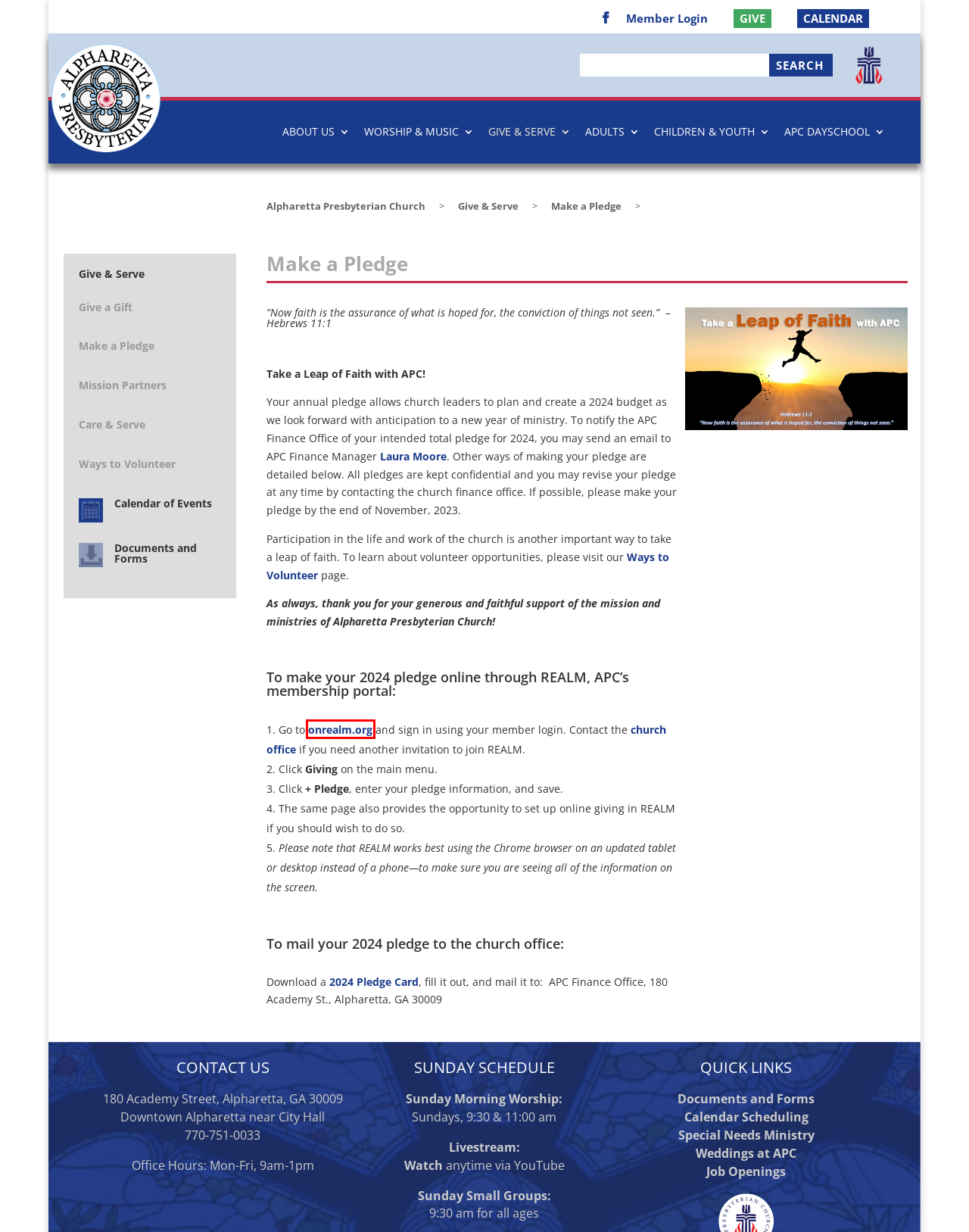Check out the screenshot of a webpage with a red rectangle bounding box. Select the best fitting webpage description that aligns with the new webpage after clicking the element inside the bounding box. Here are the candidates:
A. Alpharetta Presbyterian Church |
B. Give & Serve | Alpharetta Presbyterian Church
C. Weddings/Memorials | Alpharetta Presbyterian Church
D. Dayschool Overview | Alpharetta Presbyterian Church
E. Special Needs Ministry | Alpharetta Presbyterian Church
F. Browser Not Supported
G. Presbyterian Church (U.S.A.)
H. Calendar Scheduling | Alpharetta Presbyterian Church

F